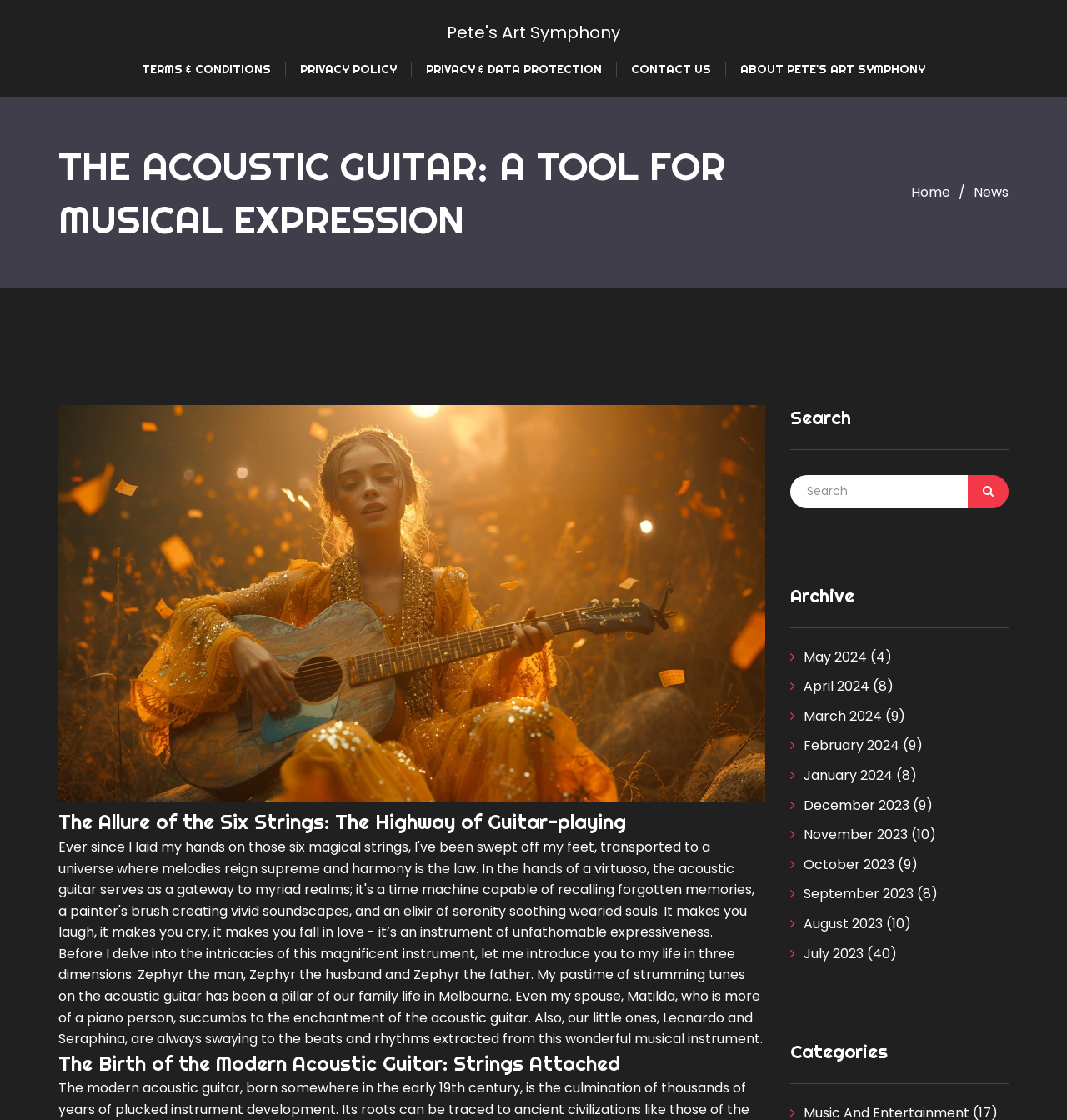Please specify the bounding box coordinates for the clickable region that will help you carry out the instruction: "Click on the 'CONTACT US' link".

[0.578, 0.055, 0.68, 0.068]